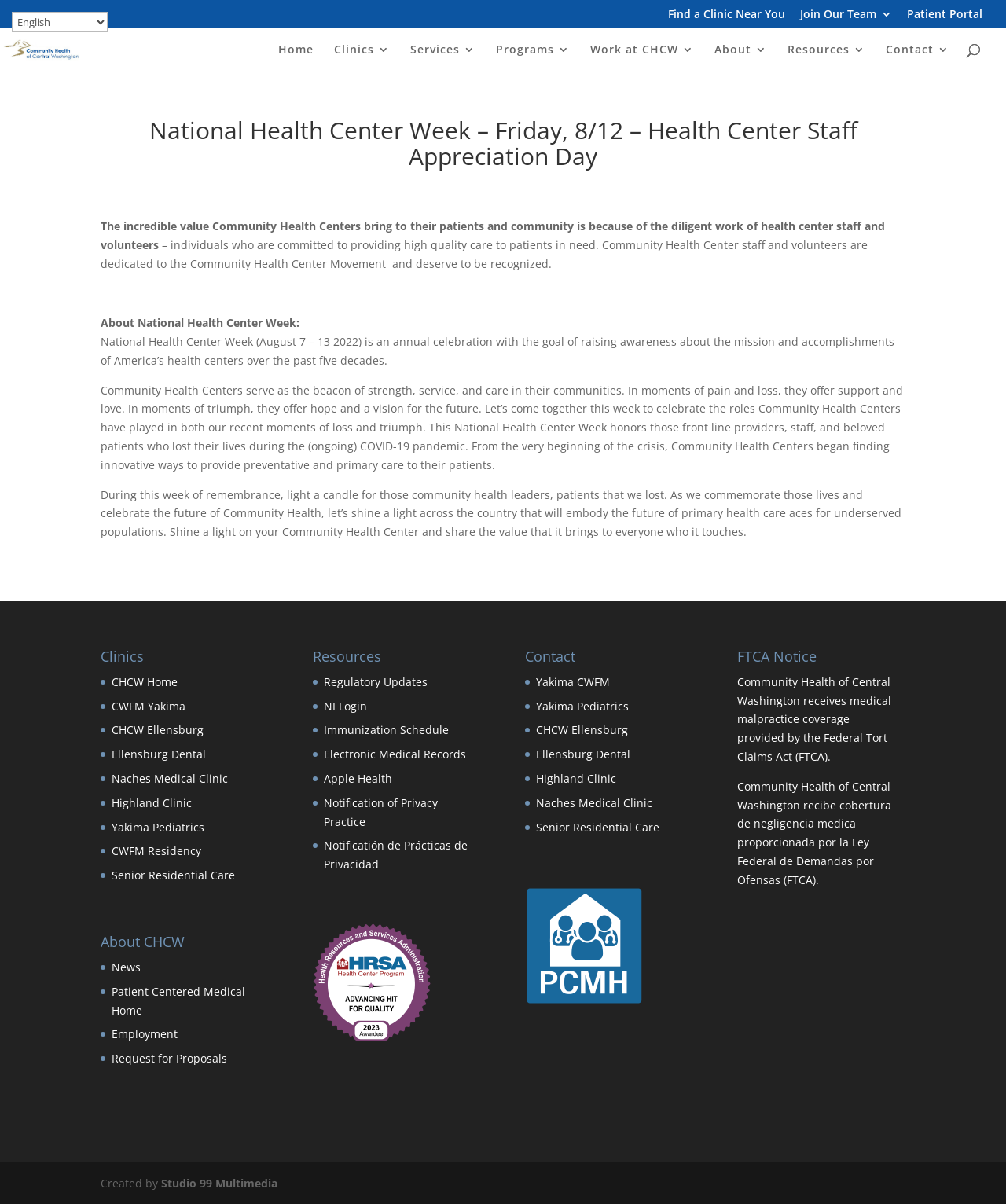Locate the bounding box coordinates of the clickable region necessary to complete the following instruction: "Go to the patient portal". Provide the coordinates in the format of four float numbers between 0 and 1, i.e., [left, top, right, bottom].

[0.902, 0.007, 0.977, 0.023]